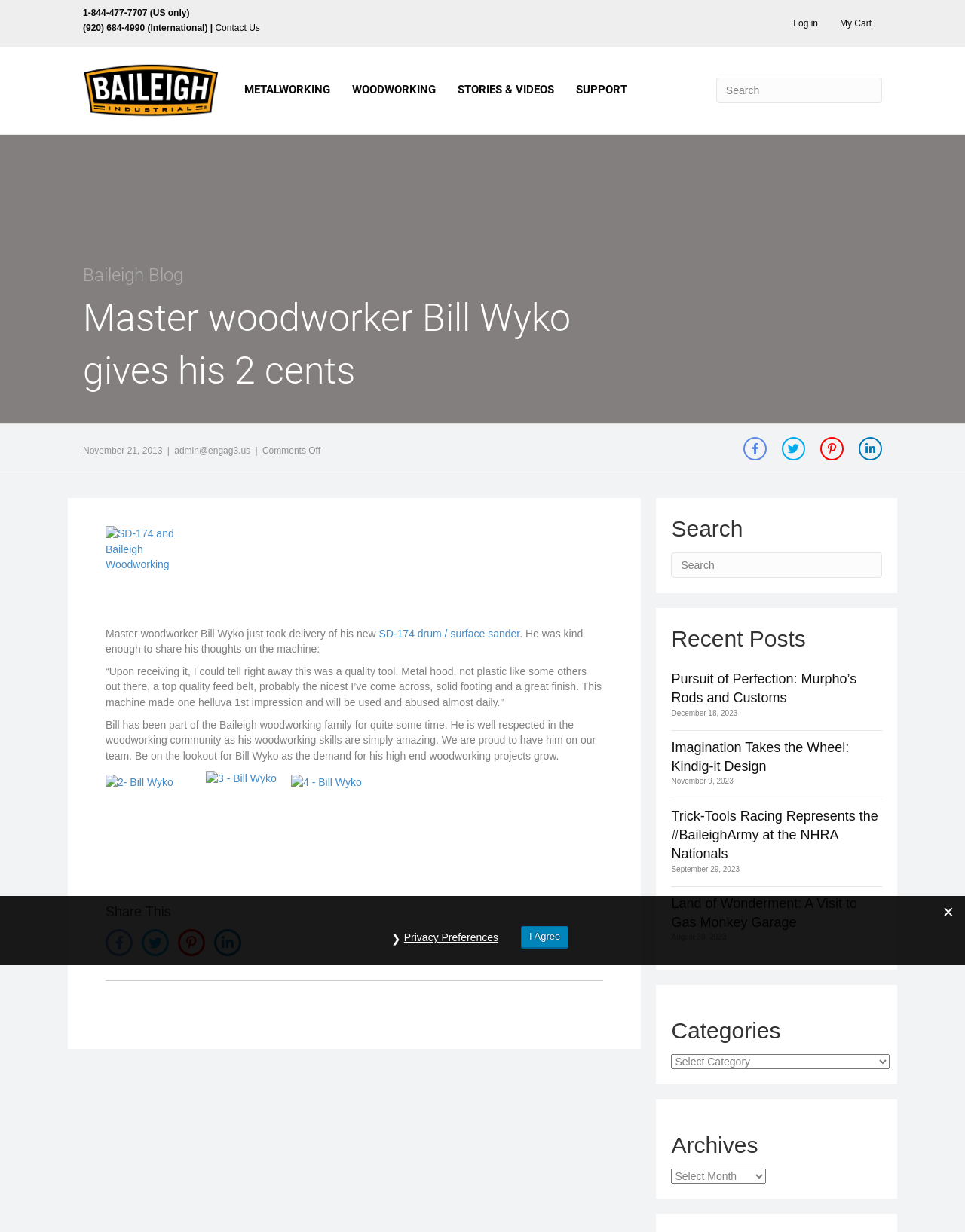What is the name of the blog?
Answer the question with a single word or phrase derived from the image.

Baileigh Blog